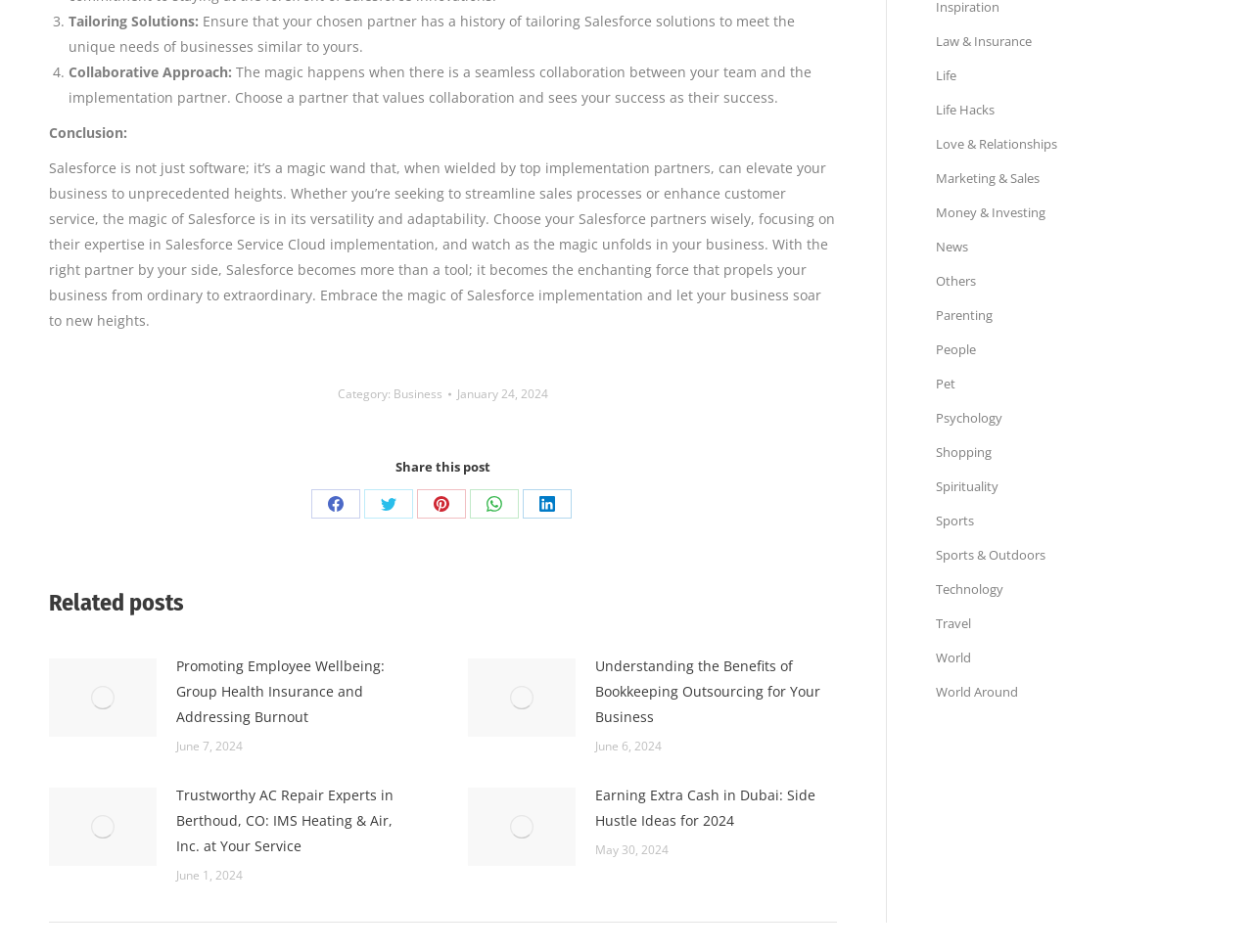How many related posts are listed at the bottom of the page?
Provide a thorough and detailed answer to the question.

The related posts section lists three articles with their respective titles, images, and dates.